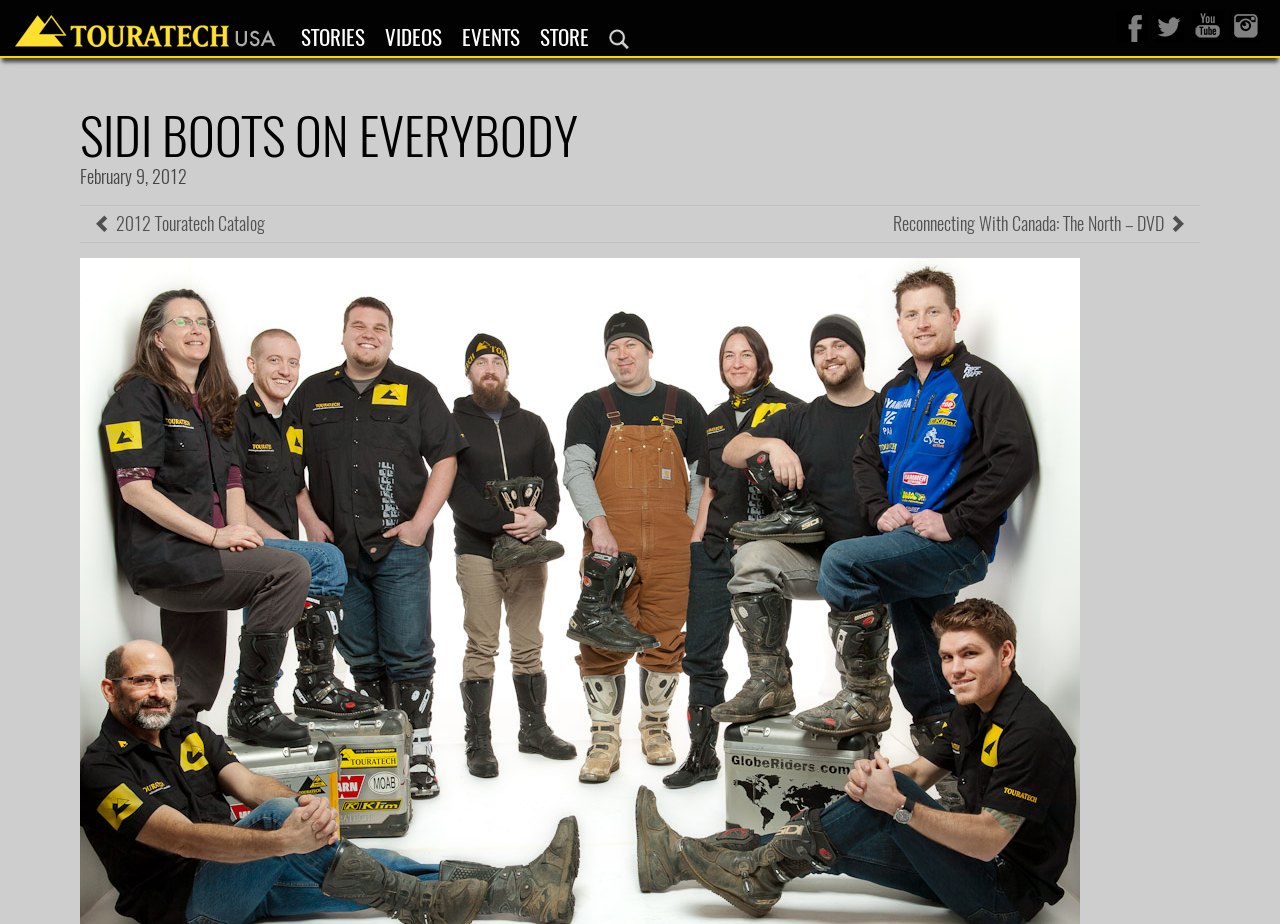Please locate the bounding box coordinates of the element that needs to be clicked to achieve the following instruction: "Share on Email". The coordinates should be four float numbers between 0 and 1, i.e., [left, top, right, bottom].

None